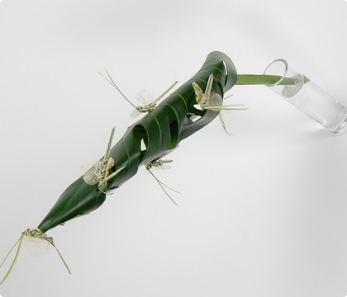Describe all the elements in the image extensively.

The image showcases a creatively arranged floral design titled "collywobbles!" made from intricately rolled leaves and adorned with natural elements. The design features a long, twisting structure that appears to be sipping from a clear glass vase, enhancing its artistic flair. Delicate insects, possibly crafted from similar foliage, are strategically placed along the leafy stem, adding a whimsical touch to the composition. This unique piece is part of a broader collection of floral art designs, illustrating innovative techniques in using natural materials to create striking visual displays.